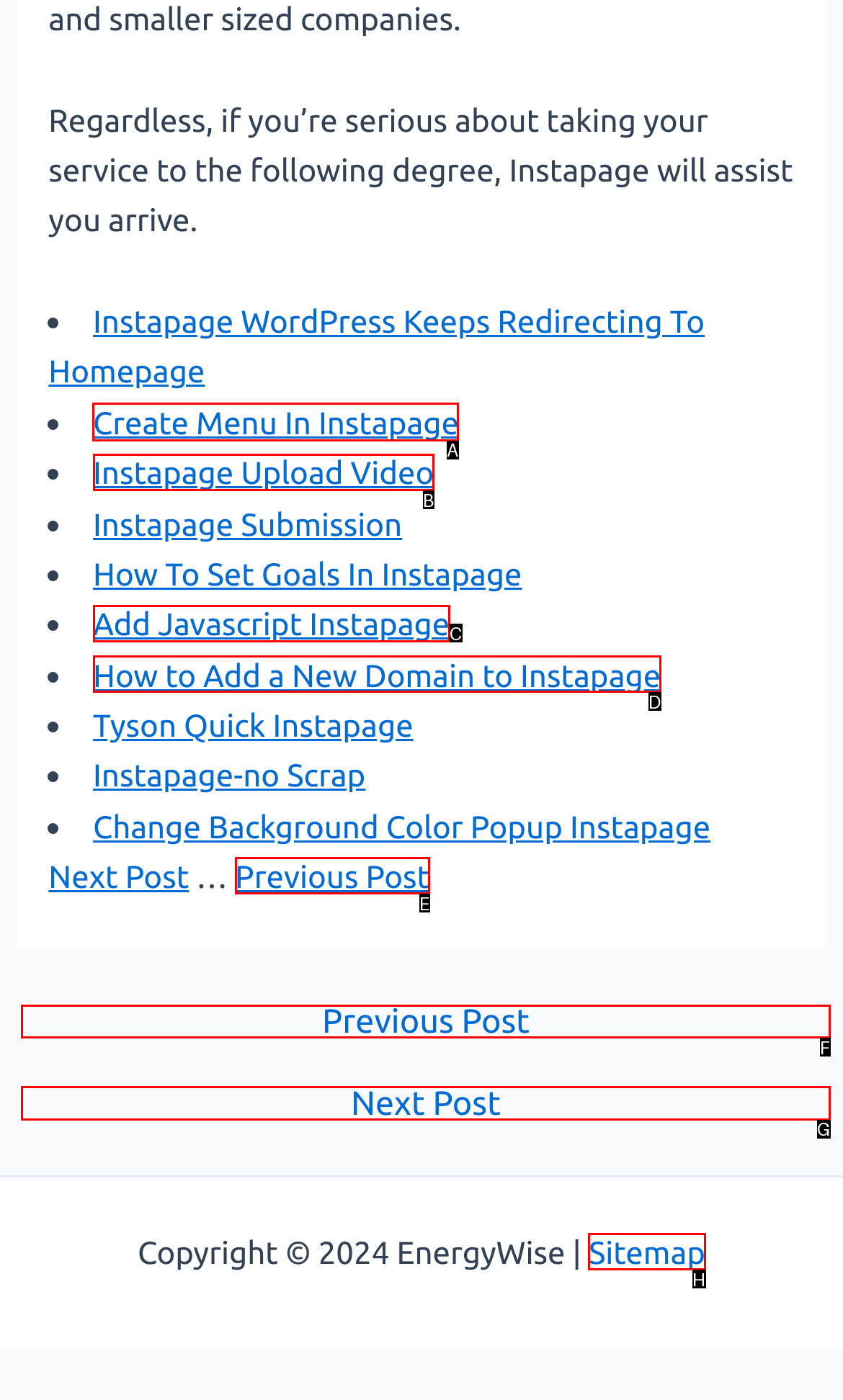Which option should be clicked to execute the following task: Click on 'Create Menu In Instapage'? Respond with the letter of the selected option.

A